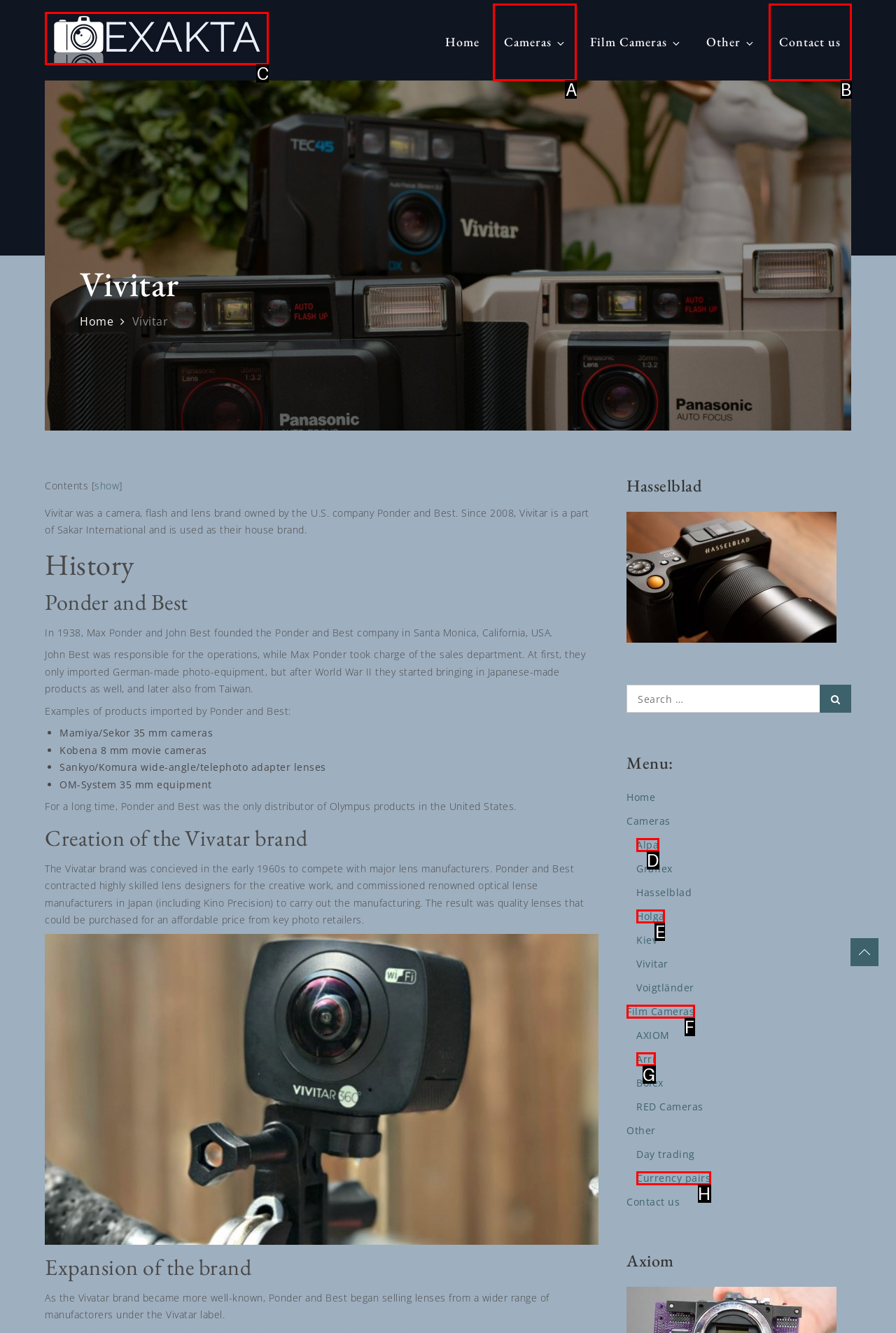Choose the HTML element that matches the description: Contact us
Reply with the letter of the correct option from the given choices.

B